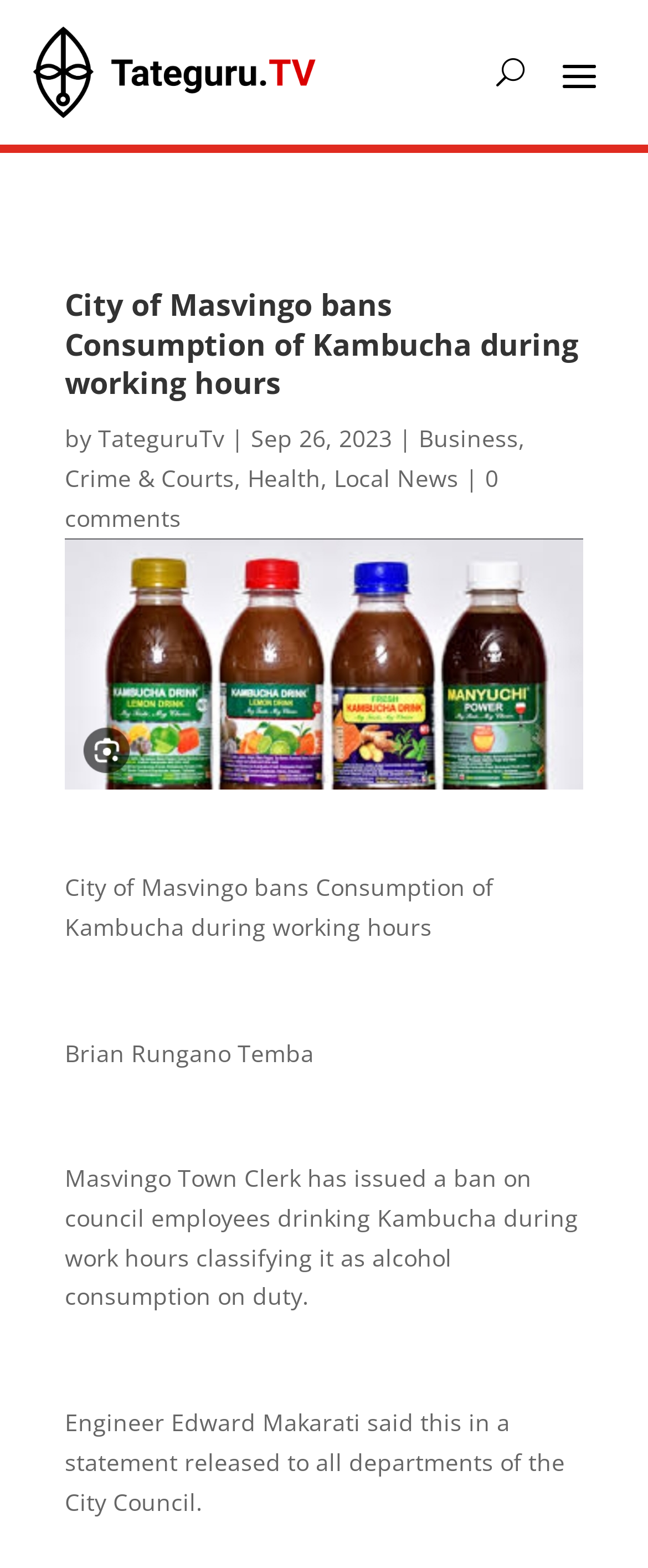What is the classification of Kambucha according to the ban?
Provide an in-depth answer to the question, covering all aspects.

The ban on Kambucha classifies it as alcohol consumption on duty, as stated in the sentence 'Masvingo Town Clerk has issued a ban on council employees drinking Kambucha during work hours classifying it as alcohol consumption on duty.'